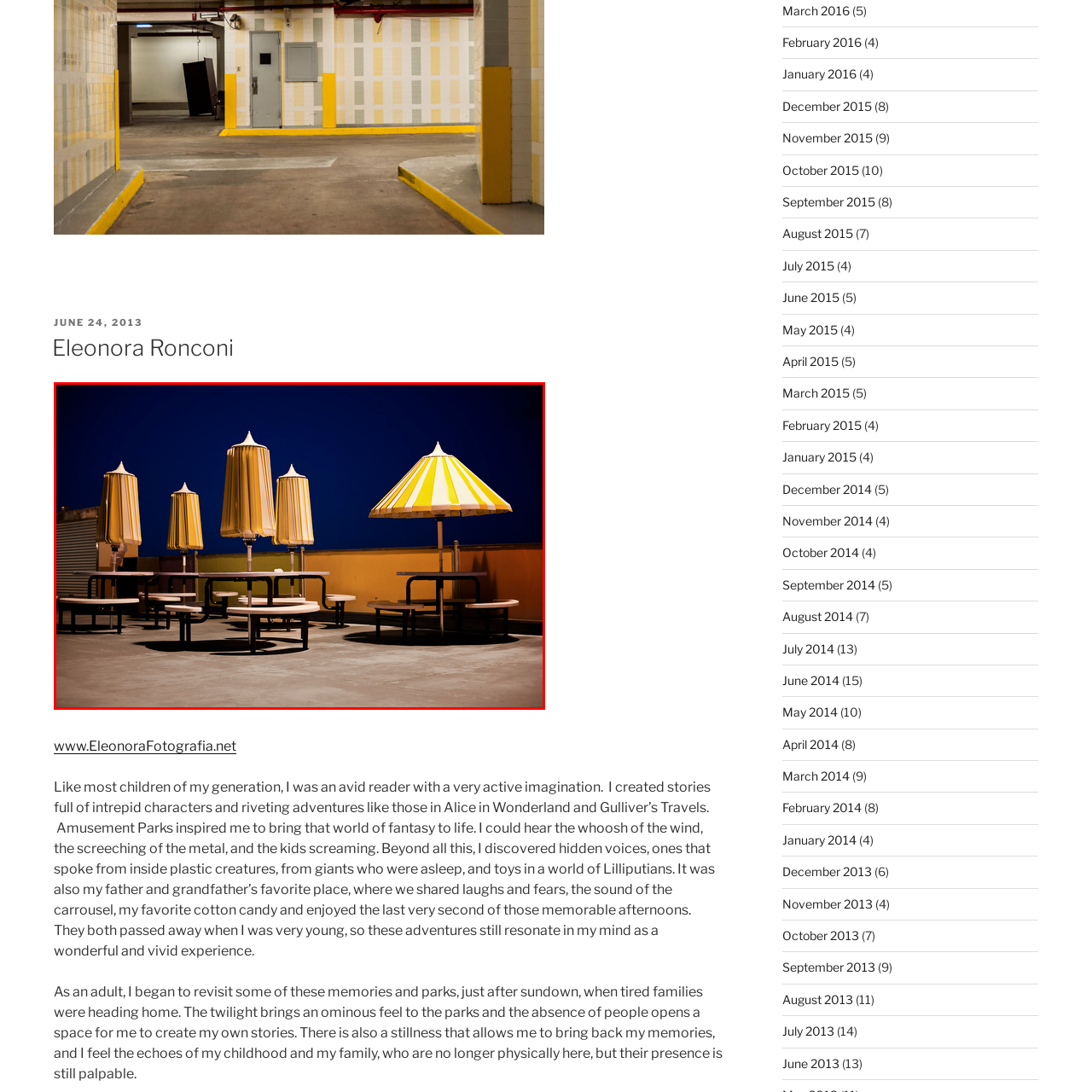Give a thorough and detailed explanation of the image enclosed by the red border.

The image captures a serene rooftop scene at twilight, featuring a set of six large yellow-and-white striped umbrellas that provide shade over wooden picnic-style tables. The umbrellas stand tall under a deep blue sky, their vibrant colors contrasting beautifully against the subdued ambiance of dusk. The tables, arranged in a casual layout, suggest a welcoming space for gatherings or quiet reflection. This tranquil setting evokes a sense of leisure and nostalgia, reminiscent of summertime outings, where laughter and shared stories foster connection and joy. The simplicity of the scene, combined with the gentle glow of evening, creates an inviting atmosphere perfect for unwinding.